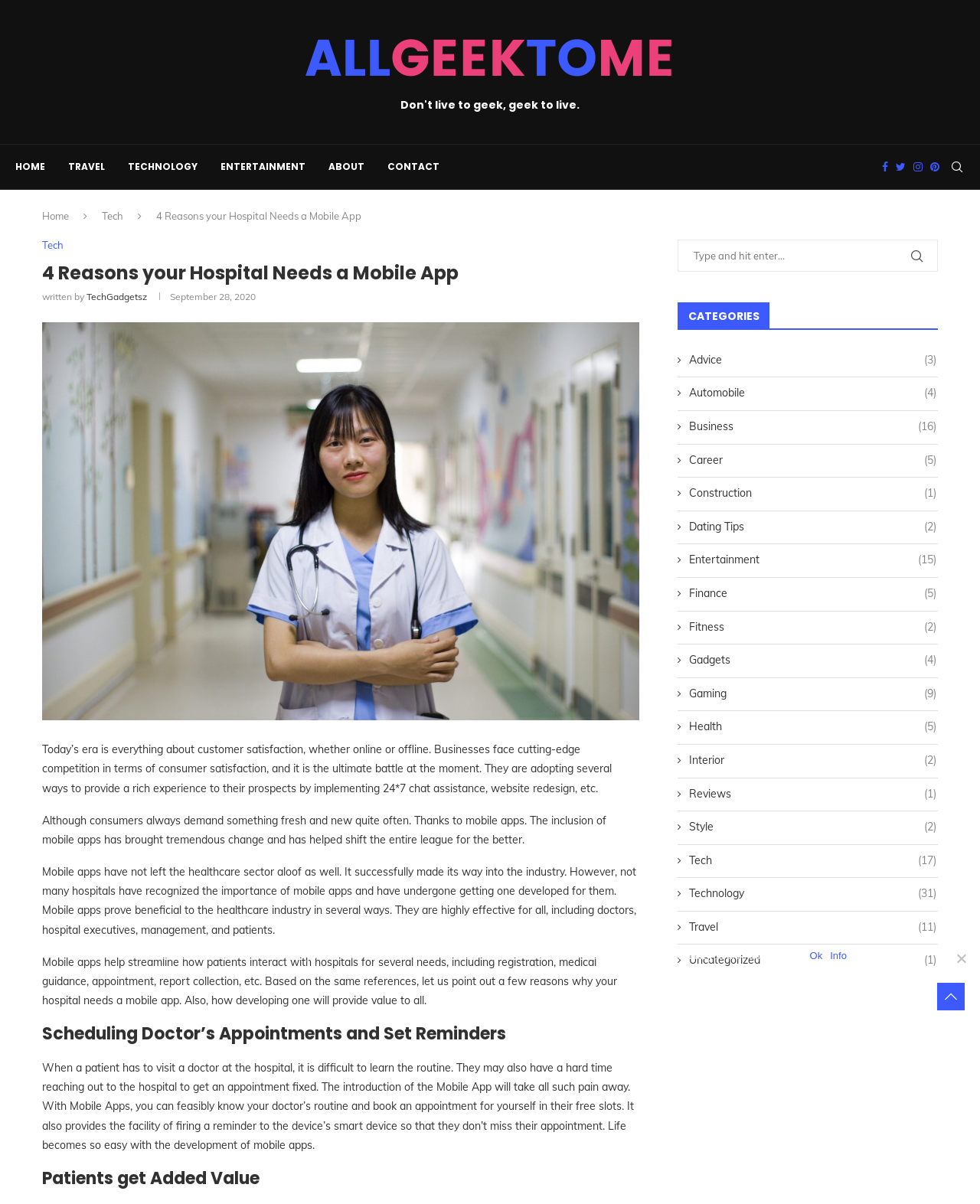Give a comprehensive overview of the webpage, including key elements.

This webpage is about the importance of mobile apps in the healthcare sector. At the top, there is a header section with a logo and a navigation menu that includes links to "HOME", "TRAVEL", "TECHNOLOGY", "ENTERTAINMENT", "ABOUT", and "CONTACT". Below the header, there is a search bar and social media links to Facebook, Twitter, Instagram, and Pinterest.

The main content of the webpage is divided into sections. The first section has a heading "4 Reasons your Hospital Needs a Mobile App" and a brief introduction to the topic. Below the introduction, there is a paragraph of text that explains how mobile apps can improve customer satisfaction in the healthcare industry.

The next section has a heading "Scheduling Doctor’s Appointments and Set Reminders" and discusses how mobile apps can make it easier for patients to schedule appointments with doctors. This section also mentions the benefits of mobile apps in sending reminders to patients.

The following section has a heading "Patients get Added Value" and explains how mobile apps can provide additional value to patients.

On the right side of the webpage, there is a sidebar with a search bar and a list of categories, including "Advice", "Automobile", "Business", and many others. Each category has a number in parentheses, indicating the number of articles in that category.

At the bottom of the webpage, there is a cookie notice dialog that informs users about the use of cookies on the website. The dialog has an "Ok" button to accept the use of cookies and an "Info" button to learn more about the cookie policy.